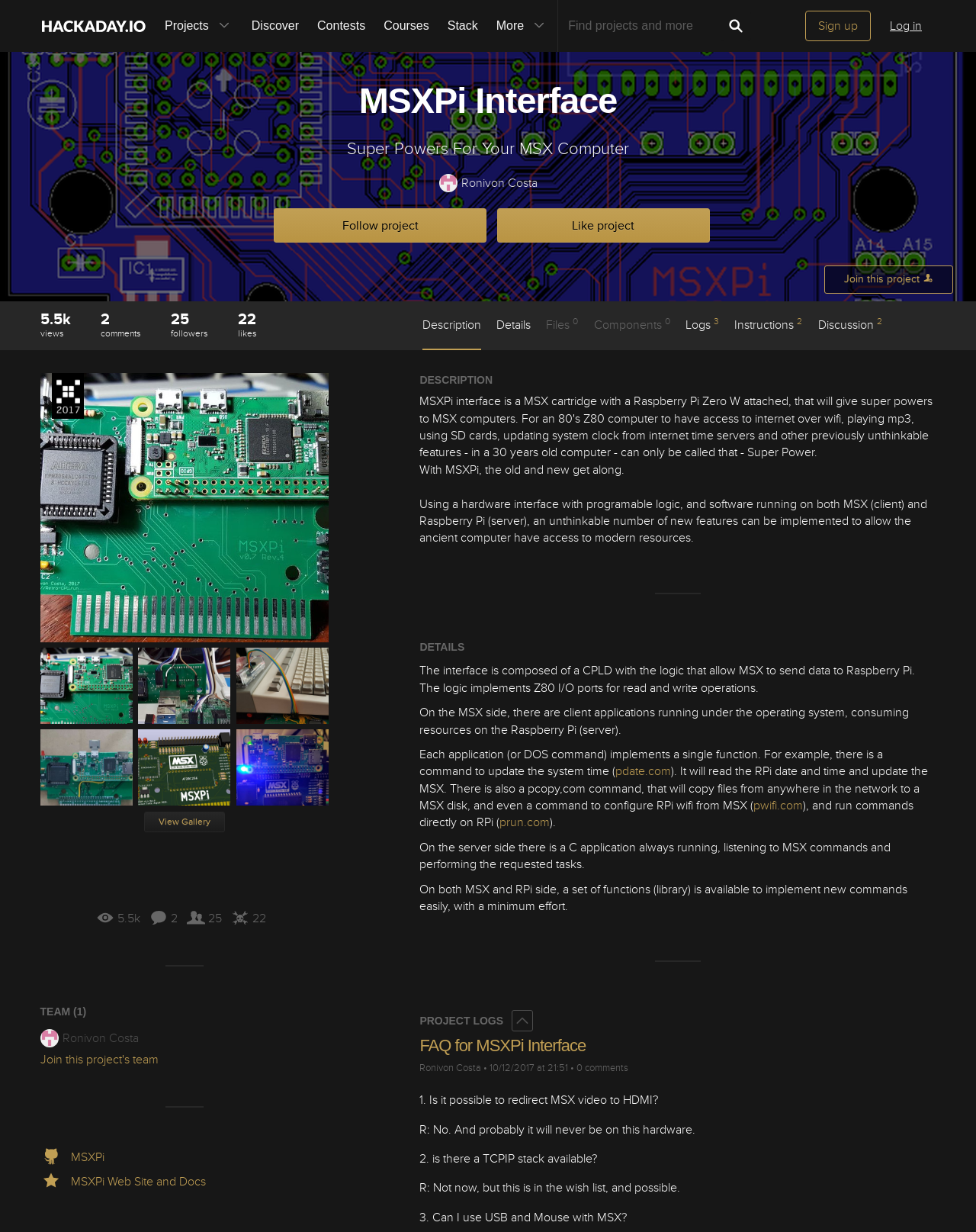Reply to the question with a brief word or phrase: What is the name of the project?

MSXPi Interface